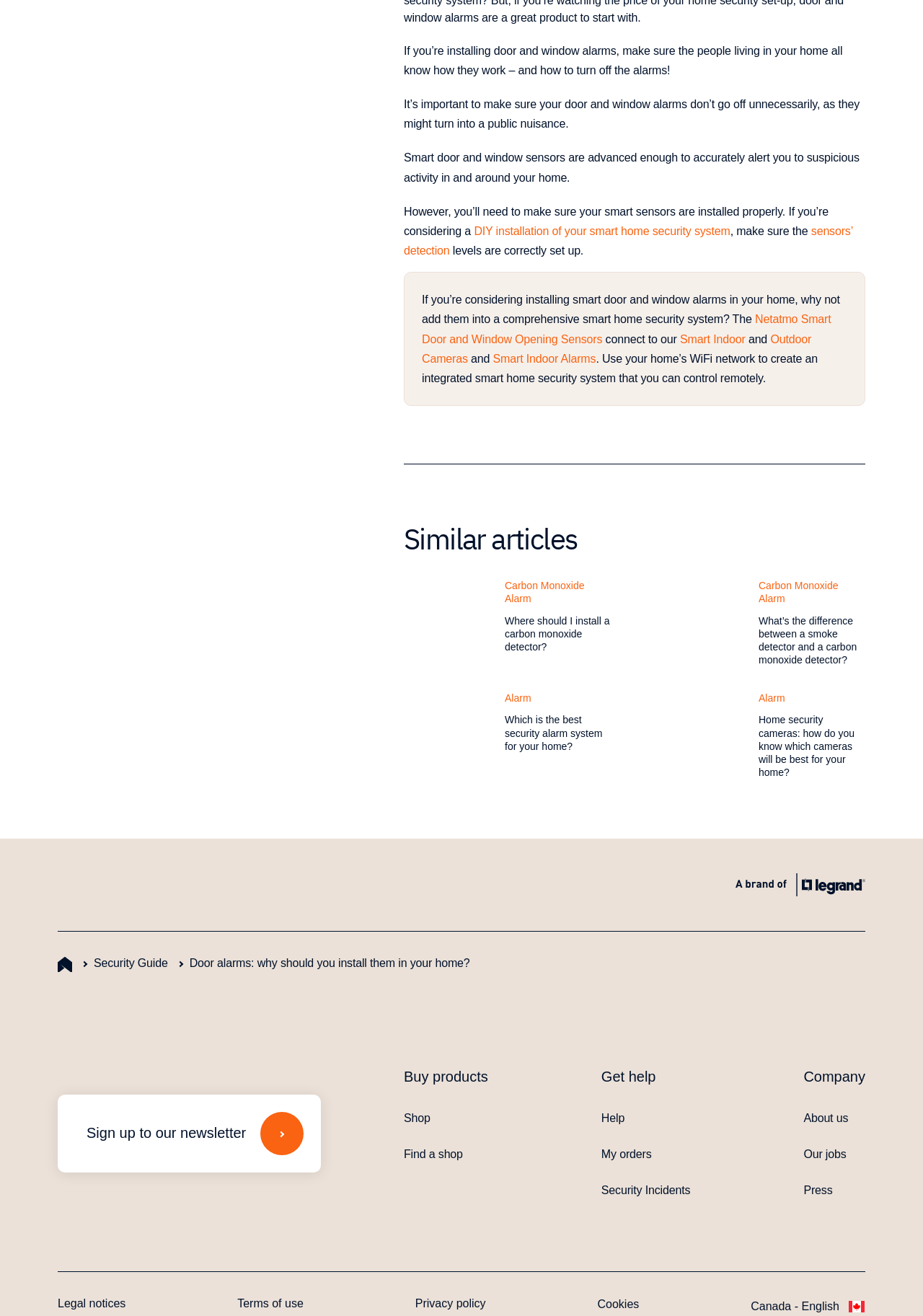Specify the bounding box coordinates of the region I need to click to perform the following instruction: "View similar articles". The coordinates must be four float numbers in the range of 0 to 1, i.e., [left, top, right, bottom].

[0.438, 0.396, 0.938, 0.423]